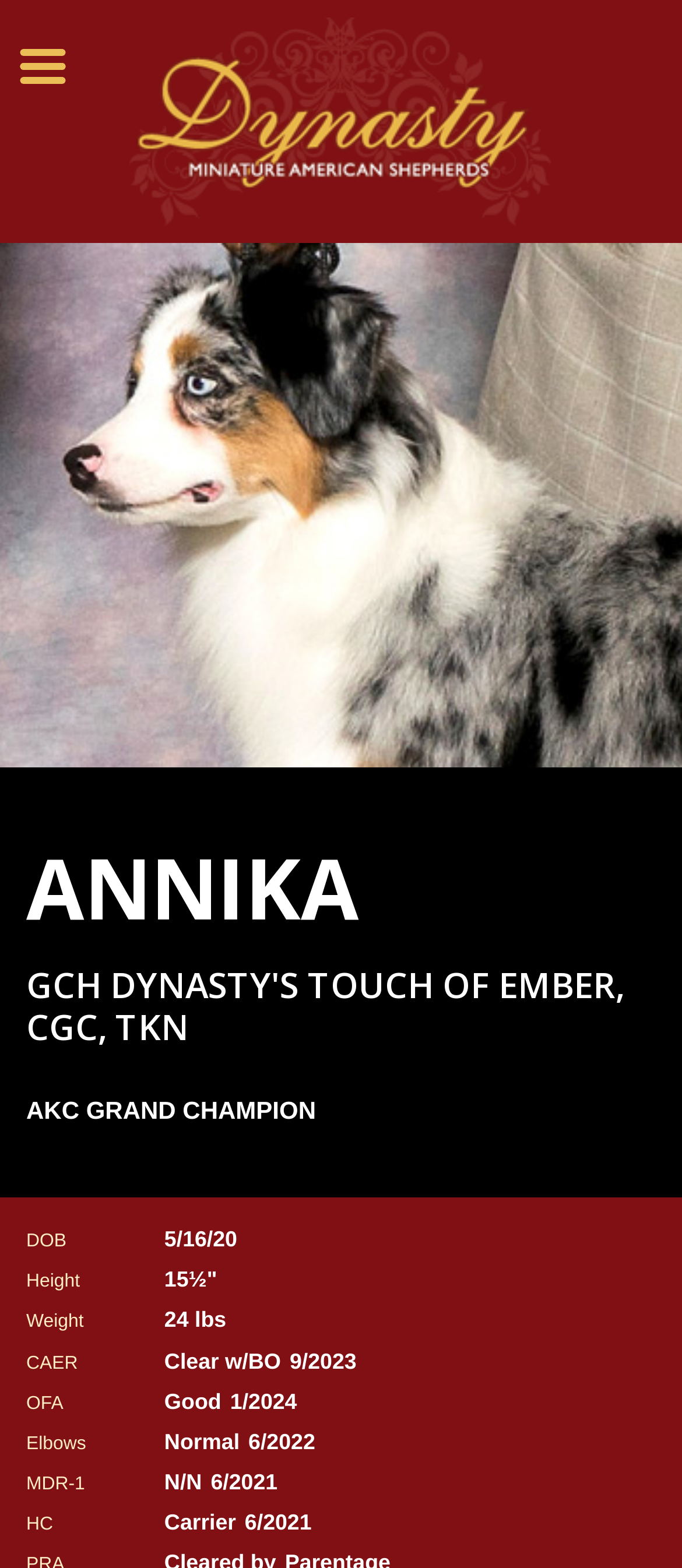Locate the UI element described as follows: "alt="Dynasty Minature American Shepherds"". Return the bounding box coordinates as four float numbers between 0 and 1 in the order [left, top, right, bottom].

[0.181, 0.011, 0.819, 0.144]